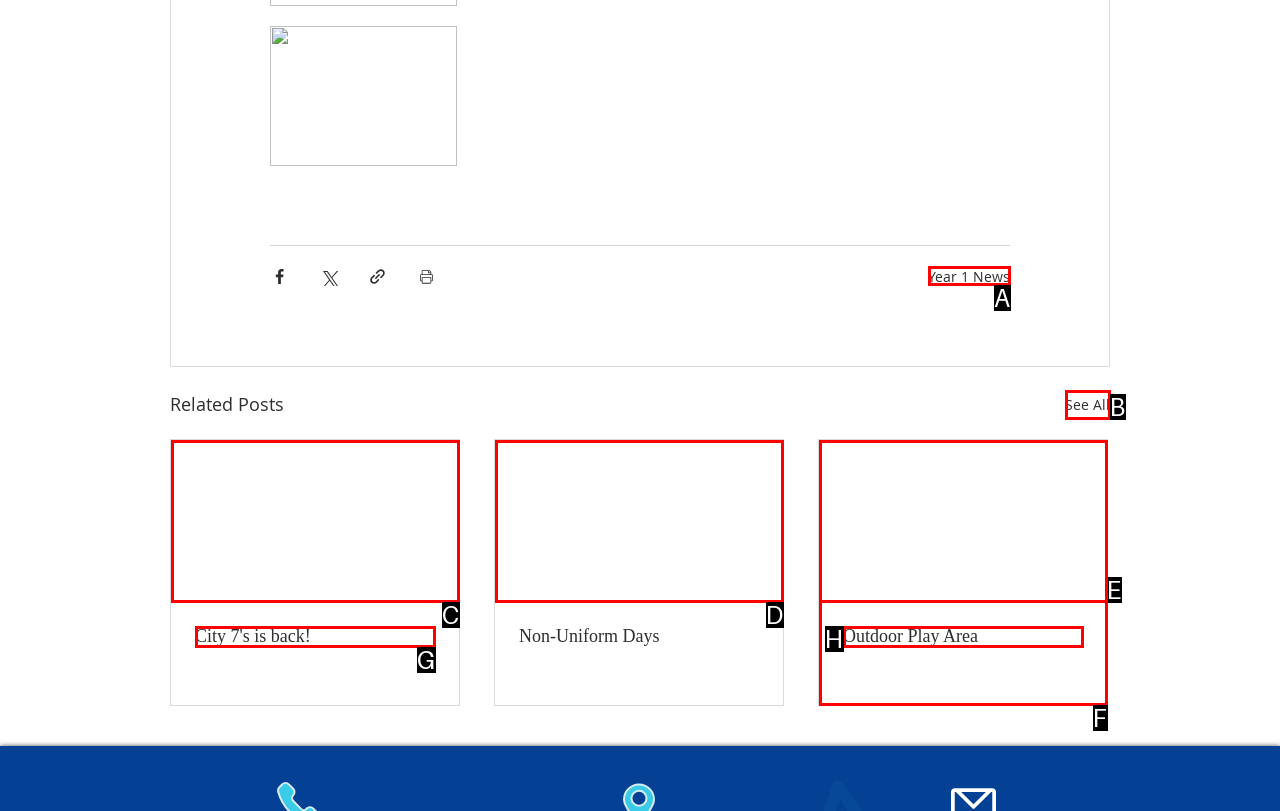Match the option to the description: parent_node: Non-Uniform Days
State the letter of the correct option from the available choices.

D